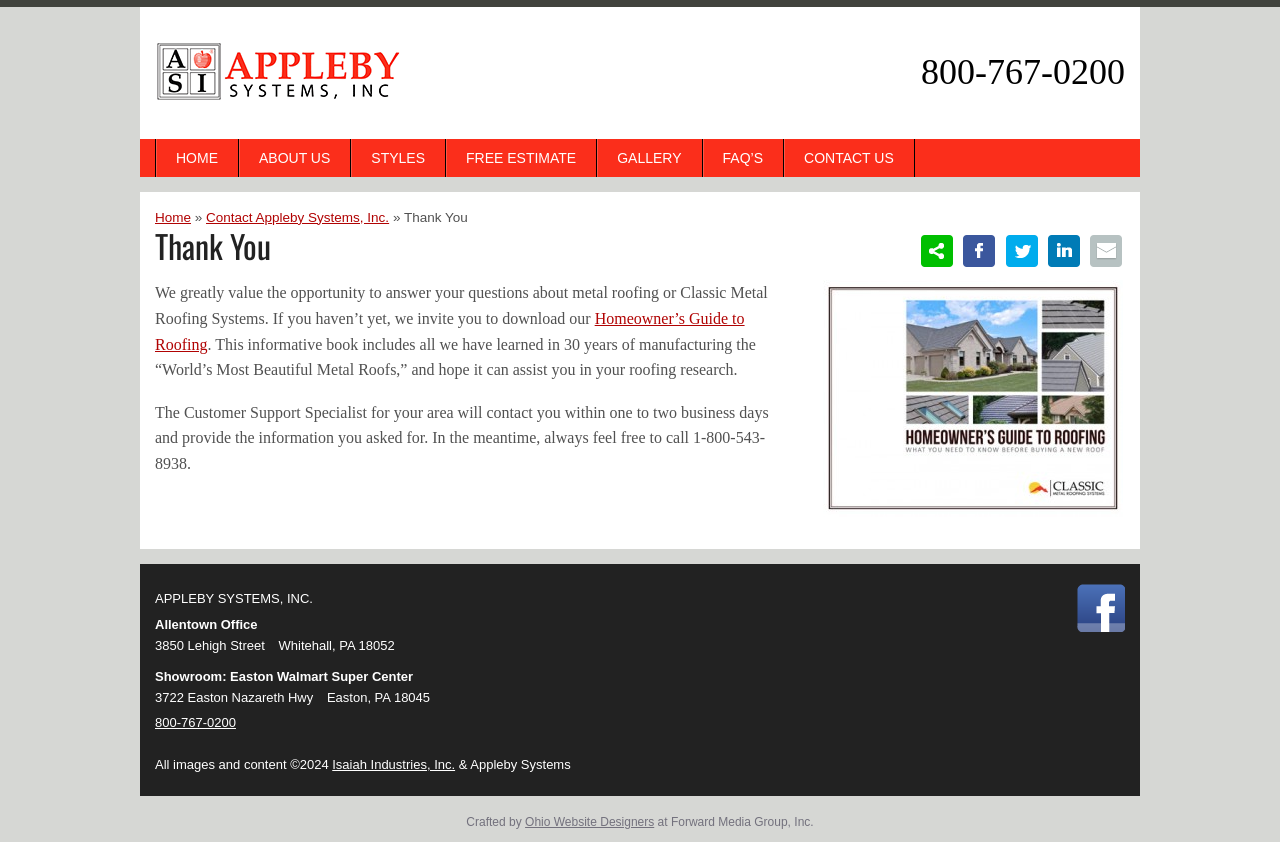Identify the bounding box of the HTML element described as: "Isaiah Industries, Inc.".

[0.26, 0.899, 0.356, 0.917]